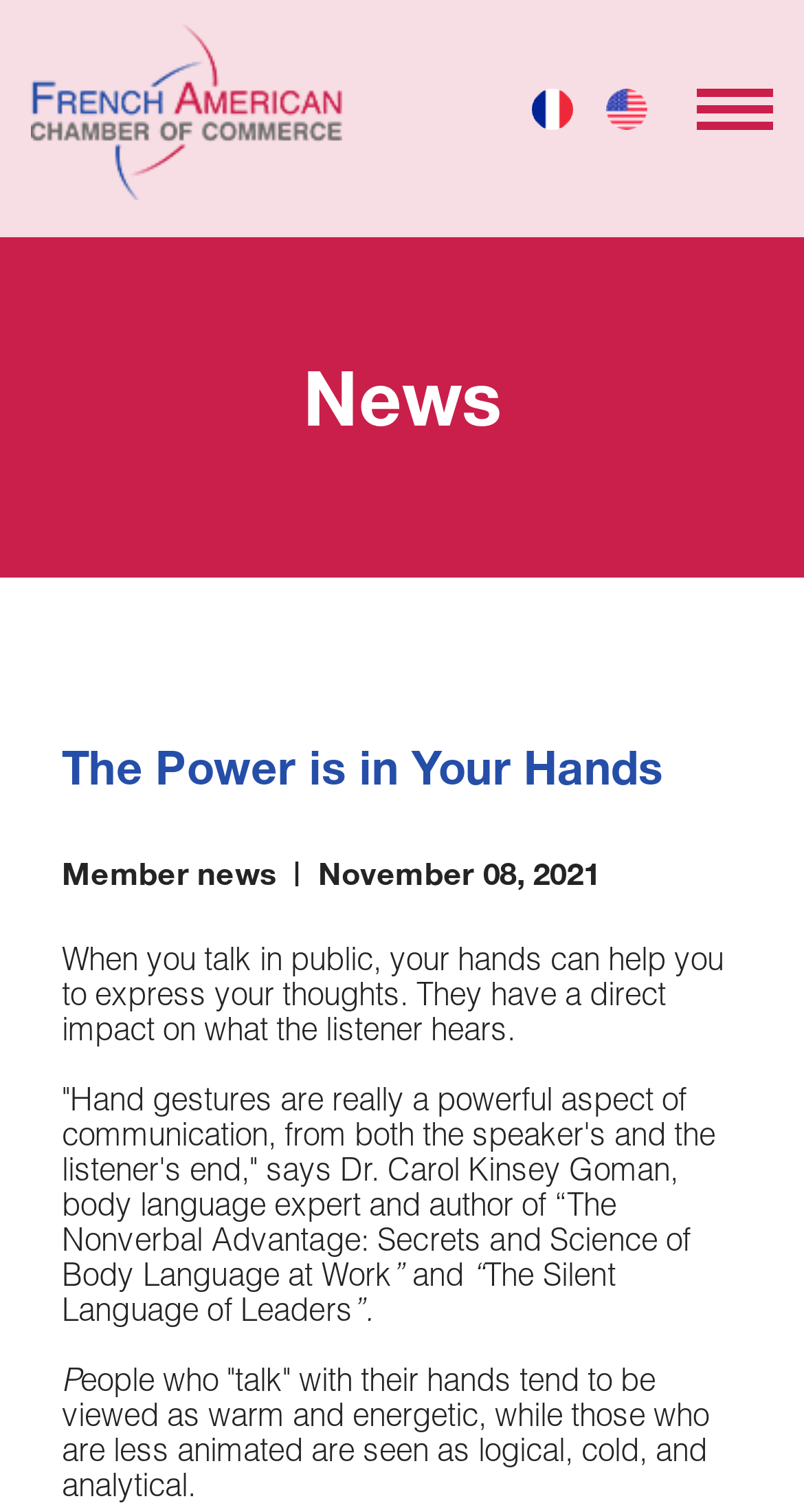Refer to the image and answer the question with as much detail as possible: What is the language of the webpage?

The language of the webpage is English because the text content is in English and there is a link to switch to French, indicating that the default language is English.